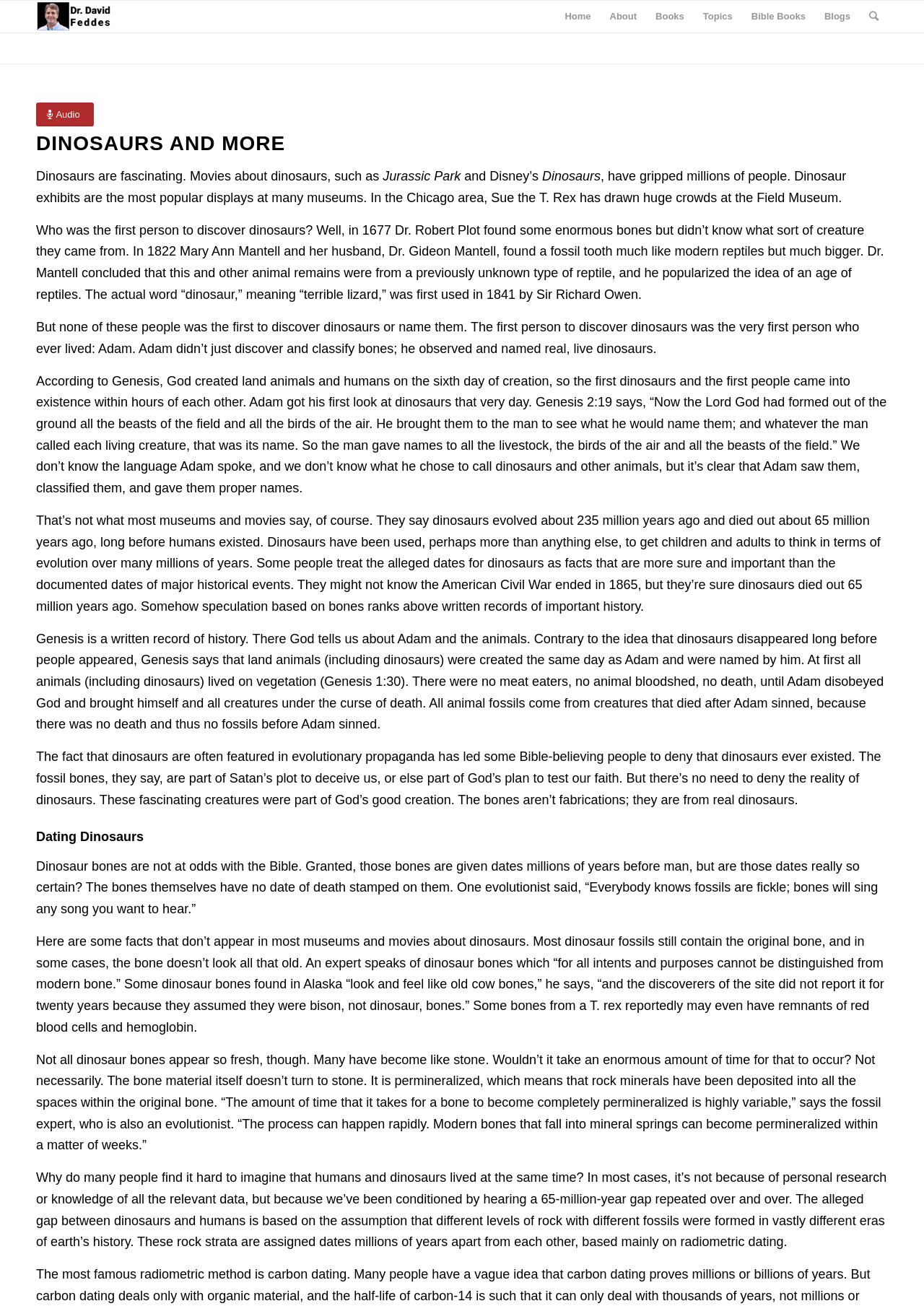What is the main topic of this webpage?
Using the image, elaborate on the answer with as much detail as possible.

Based on the webpage content, the main topic is dinosaurs, as it discusses their existence, discovery, and relation to humans from a biblical perspective.